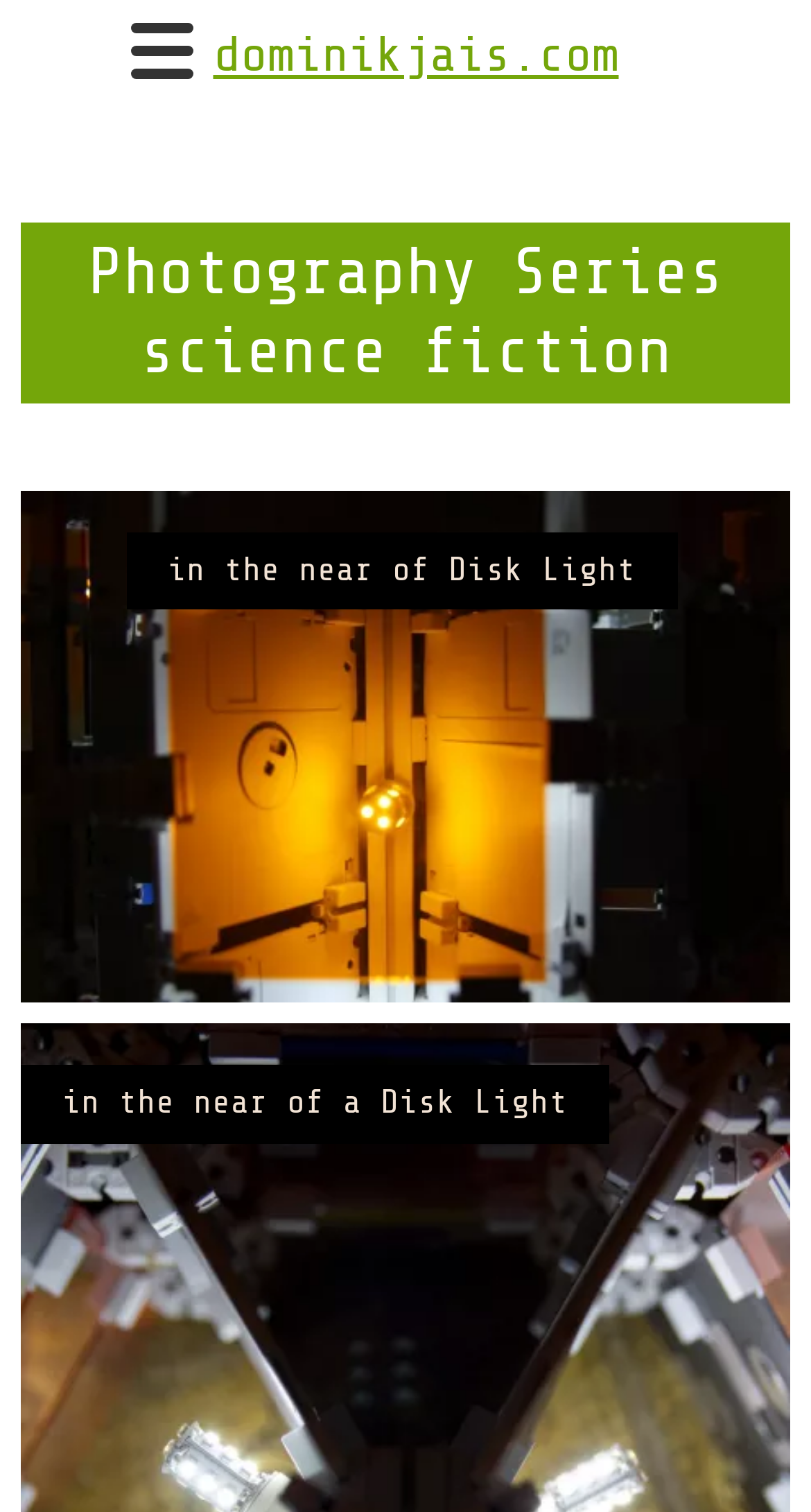How many images are displayed on the webpage?
Look at the screenshot and provide an in-depth answer.

There is only one image displayed on the webpage, which is the image of the 'Floppy disk lamp - lamp made of floppy disks'.